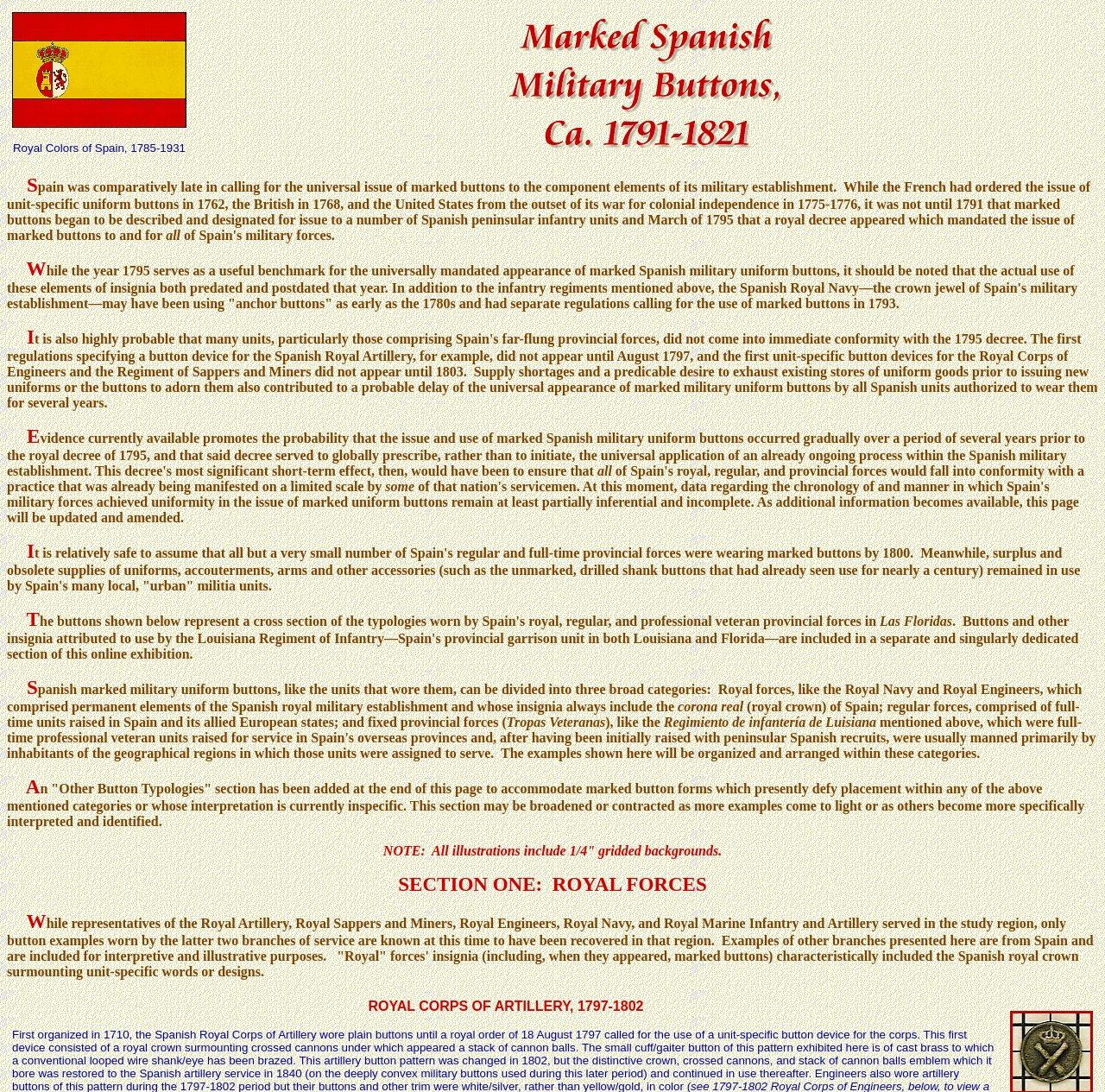How many categories of Spanish marked military uniform buttons are mentioned?
Provide an in-depth answer to the question, covering all aspects.

The webpage mentions that Spanish marked military uniform buttons can be divided into three broad categories: Royal forces, regular forces, and fixed provincial forces.